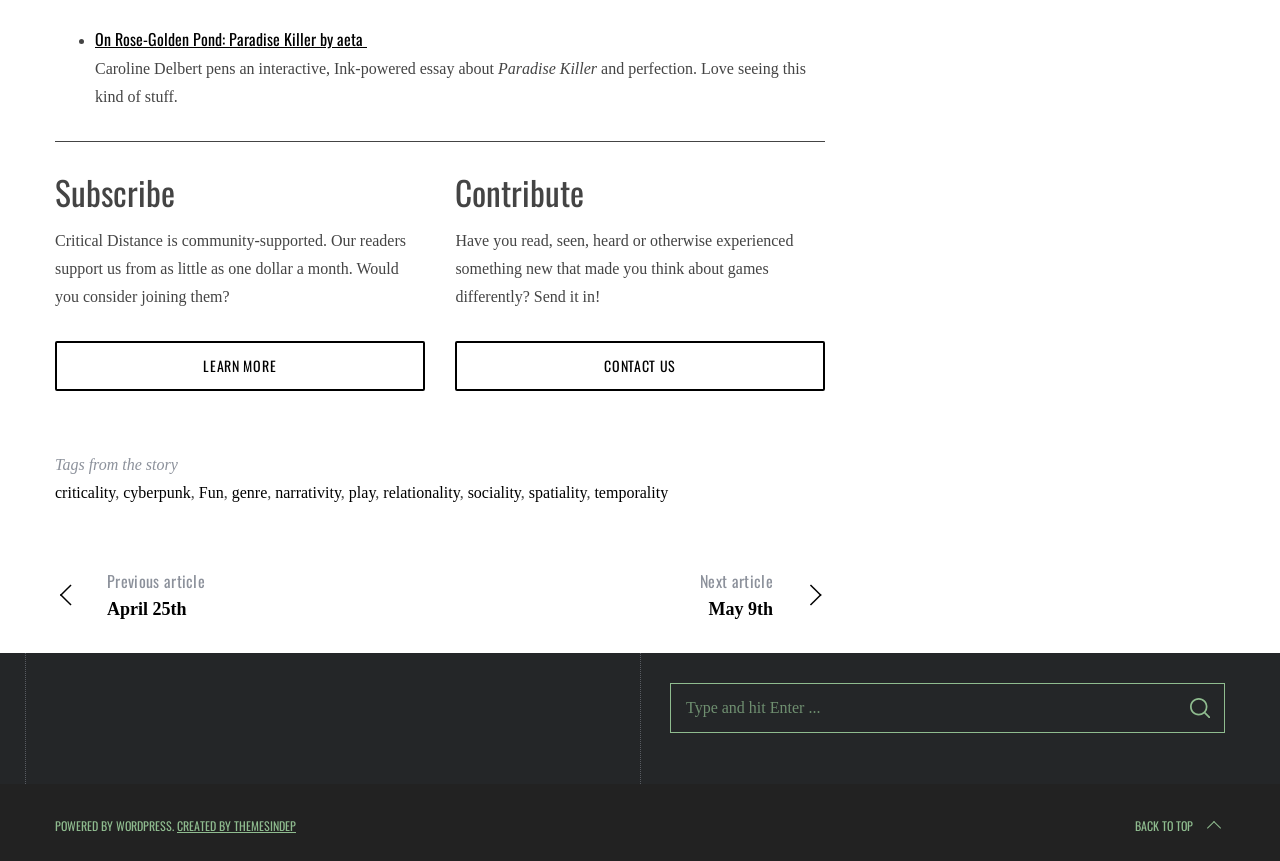Determine the bounding box coordinates for the clickable element required to fulfill the instruction: "Go back to the top of the page". Provide the coordinates as four float numbers between 0 and 1, i.e., [left, top, right, bottom].

[0.887, 0.945, 0.957, 0.973]